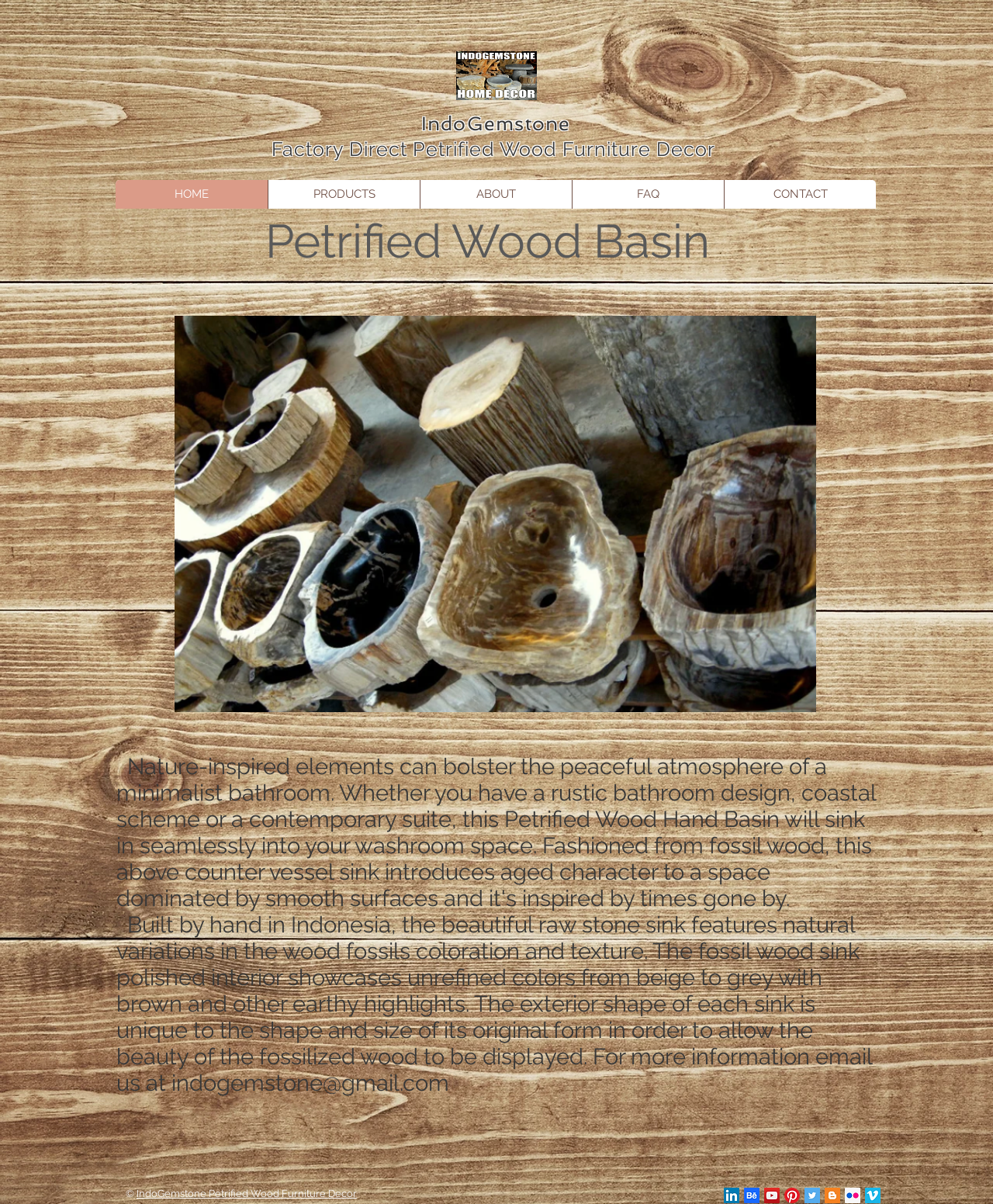Determine the bounding box coordinates of the target area to click to execute the following instruction: "View the Petrified Wood Basin product."

[0.176, 0.262, 0.822, 0.591]